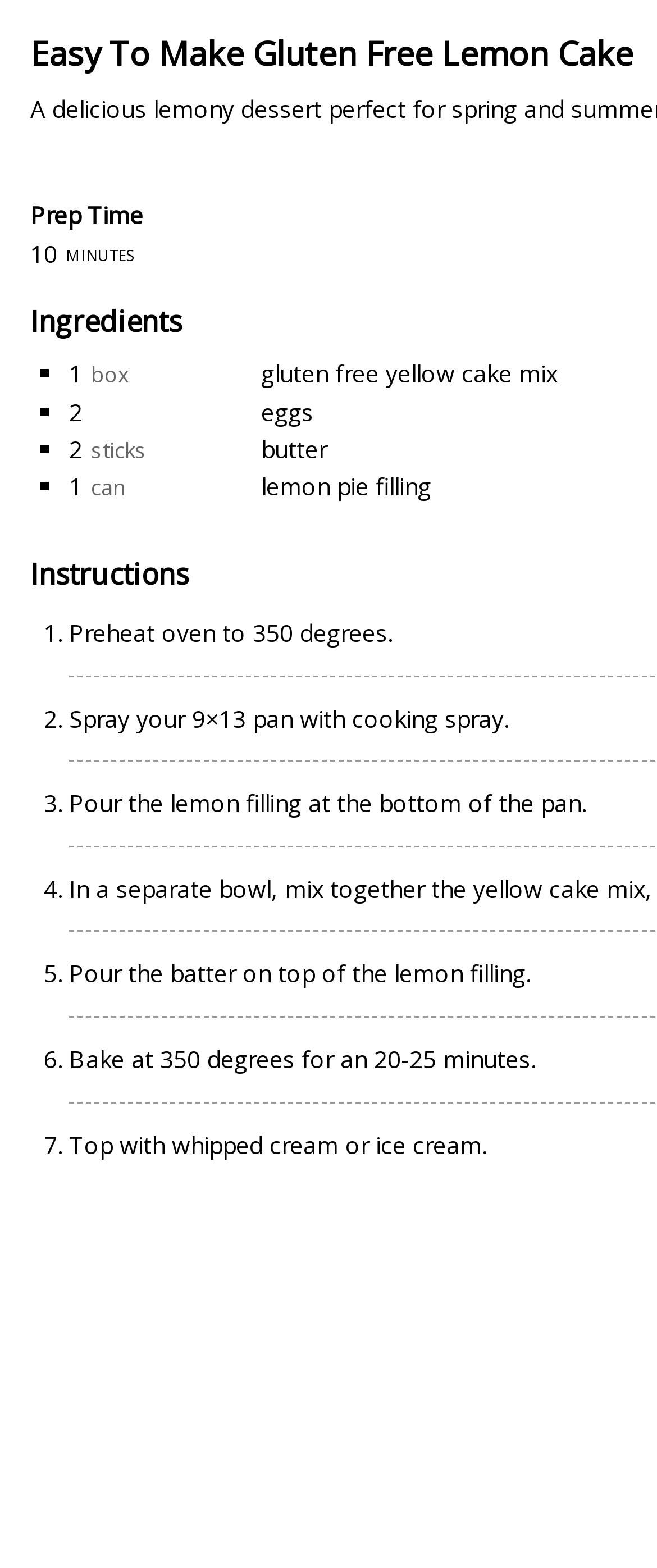Use a single word or phrase to answer the question:
How long does the cake need to bake?

20-25 minutes